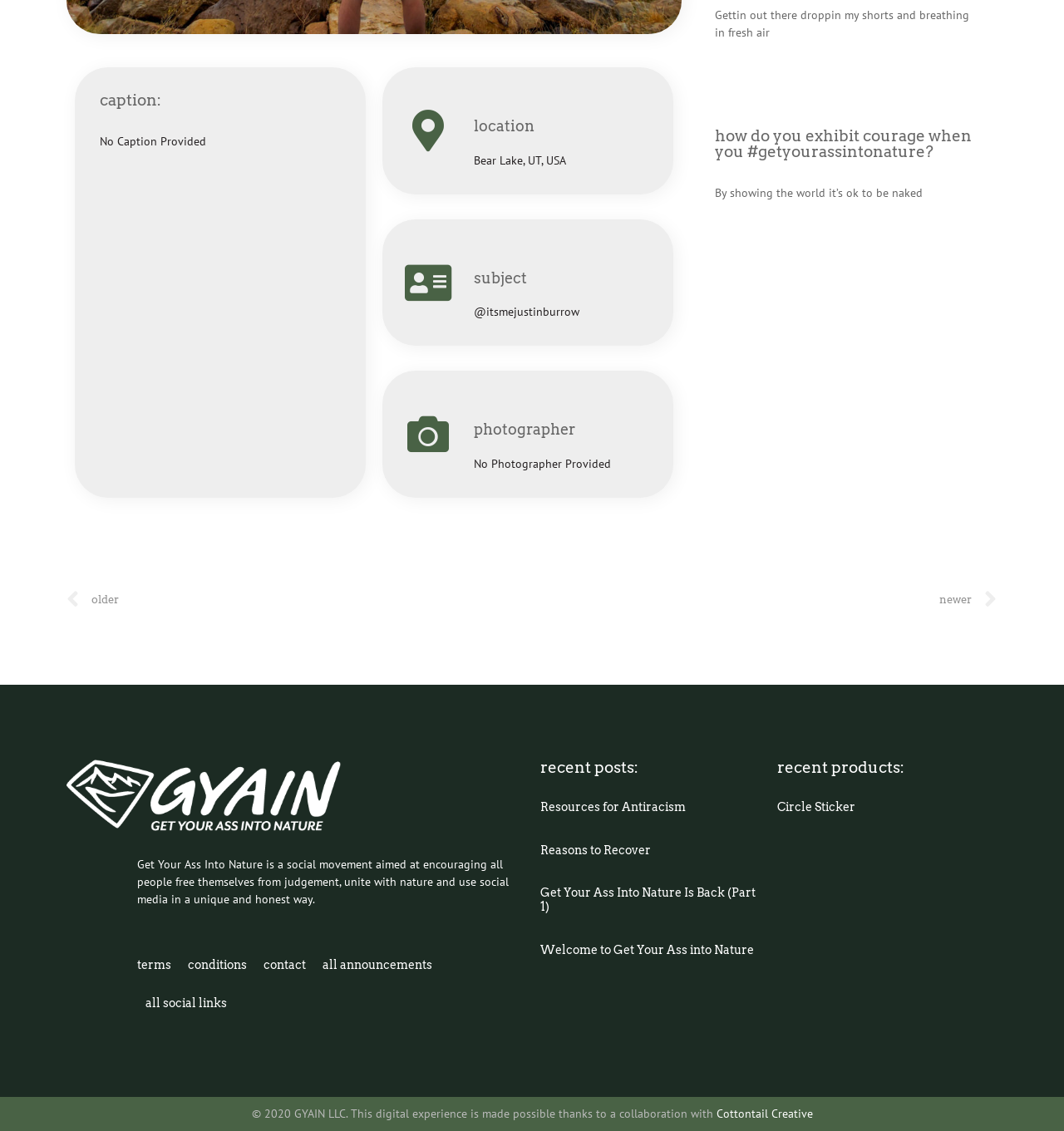Identify the bounding box of the UI component described as: "All Announcements".

[0.303, 0.836, 0.406, 0.87]